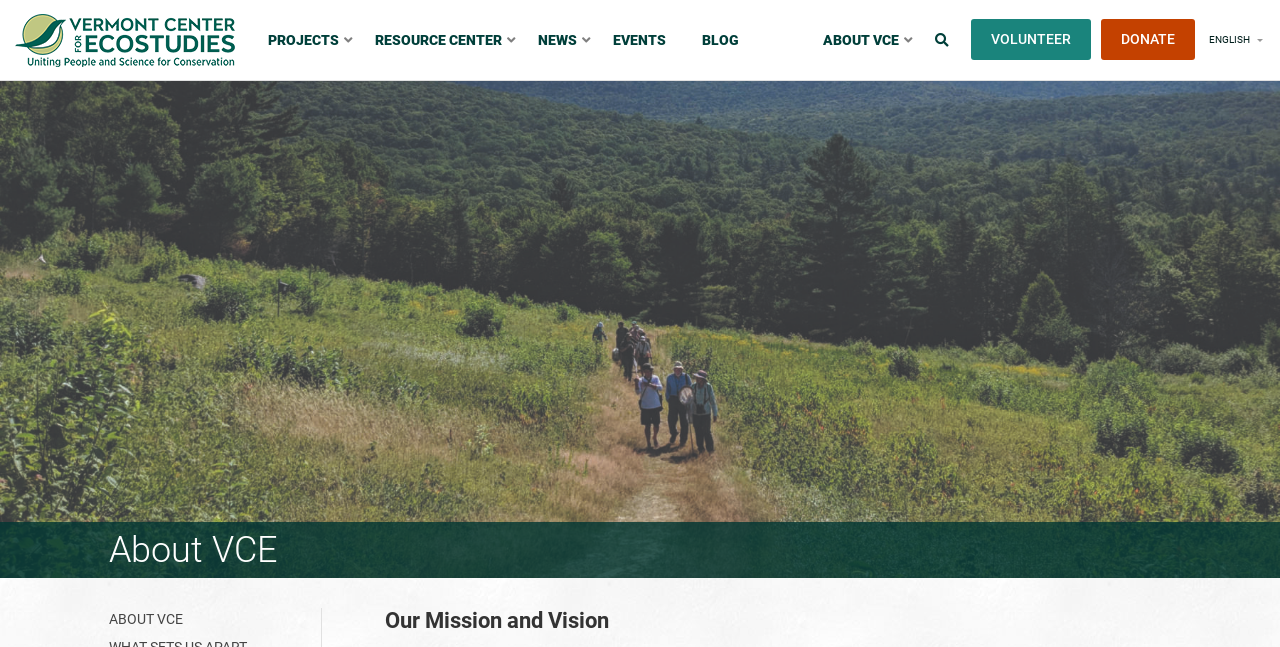How can one get involved with the organization?
Provide a detailed and extensive answer to the question.

The ways to get involved with the organization can be found in the links at the top of the webpage. These links are 'VOLUNTEER' and 'DONATE', which suggest that one can get involved by volunteering or donating to the organization.